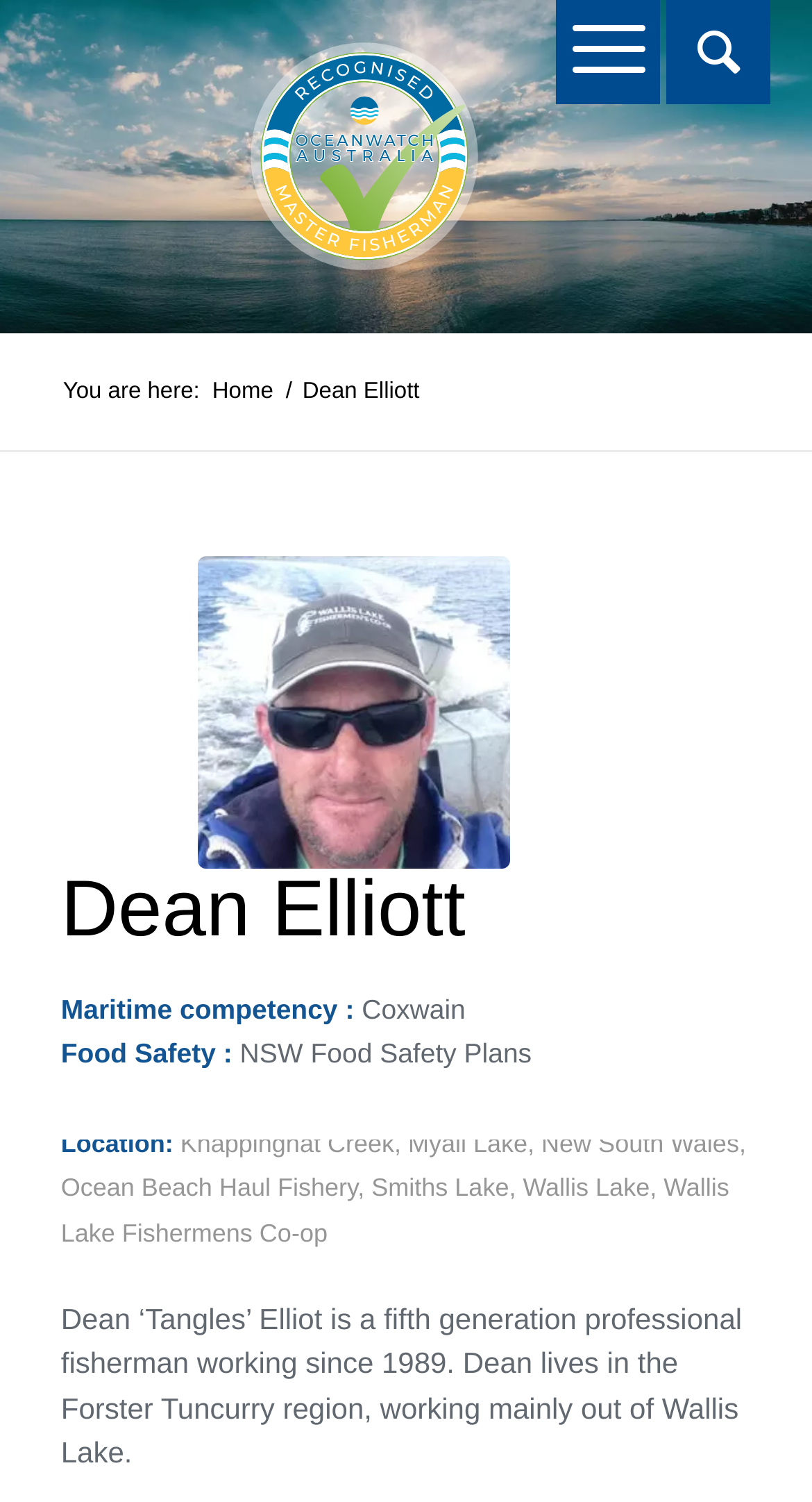Locate the bounding box coordinates of the area that needs to be clicked to fulfill the following instruction: "Go to the menu". The coordinates should be in the format of four float numbers between 0 and 1, namely [left, top, right, bottom].

[0.654, 0.028, 0.782, 0.097]